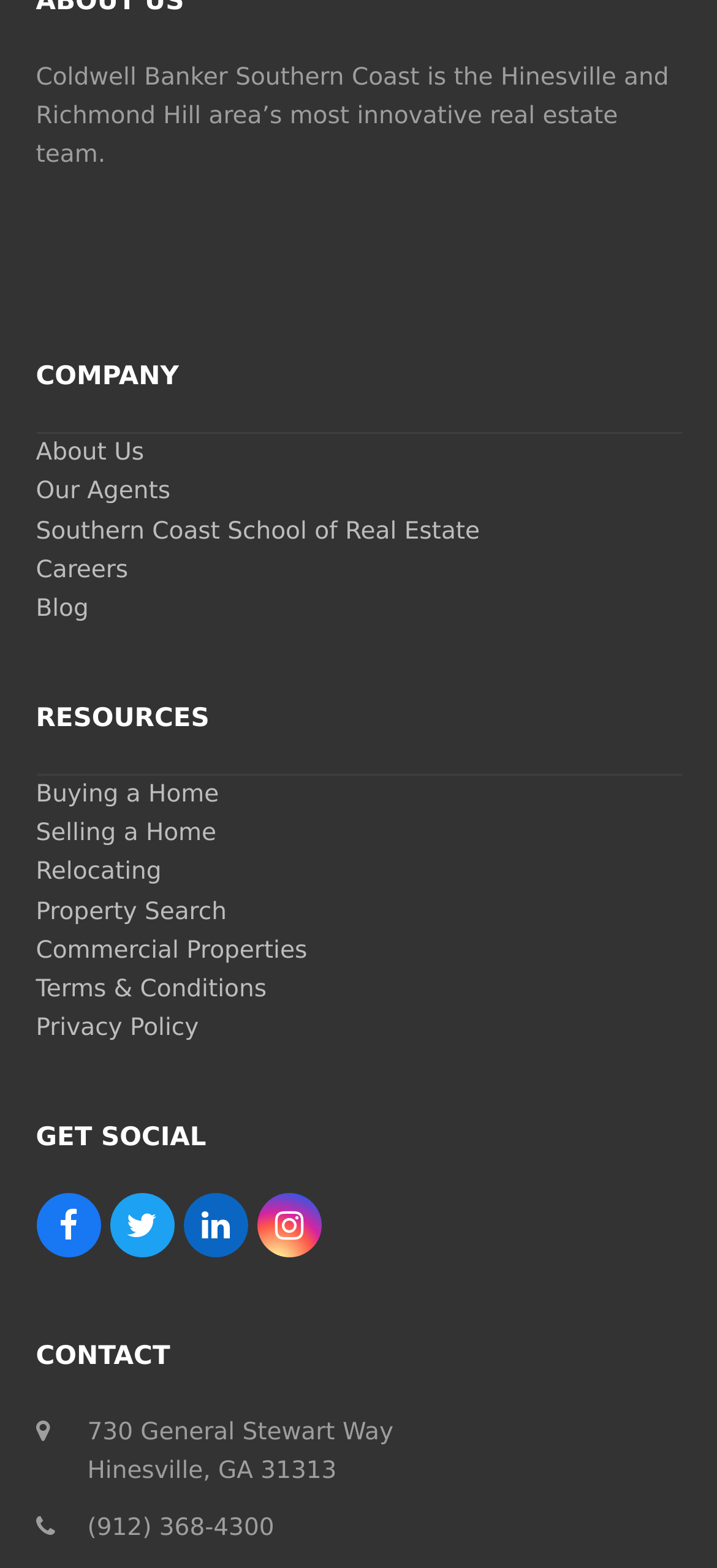Answer the following query concisely with a single word or phrase:
How many links are there under the 'RESOURCES' heading?

6